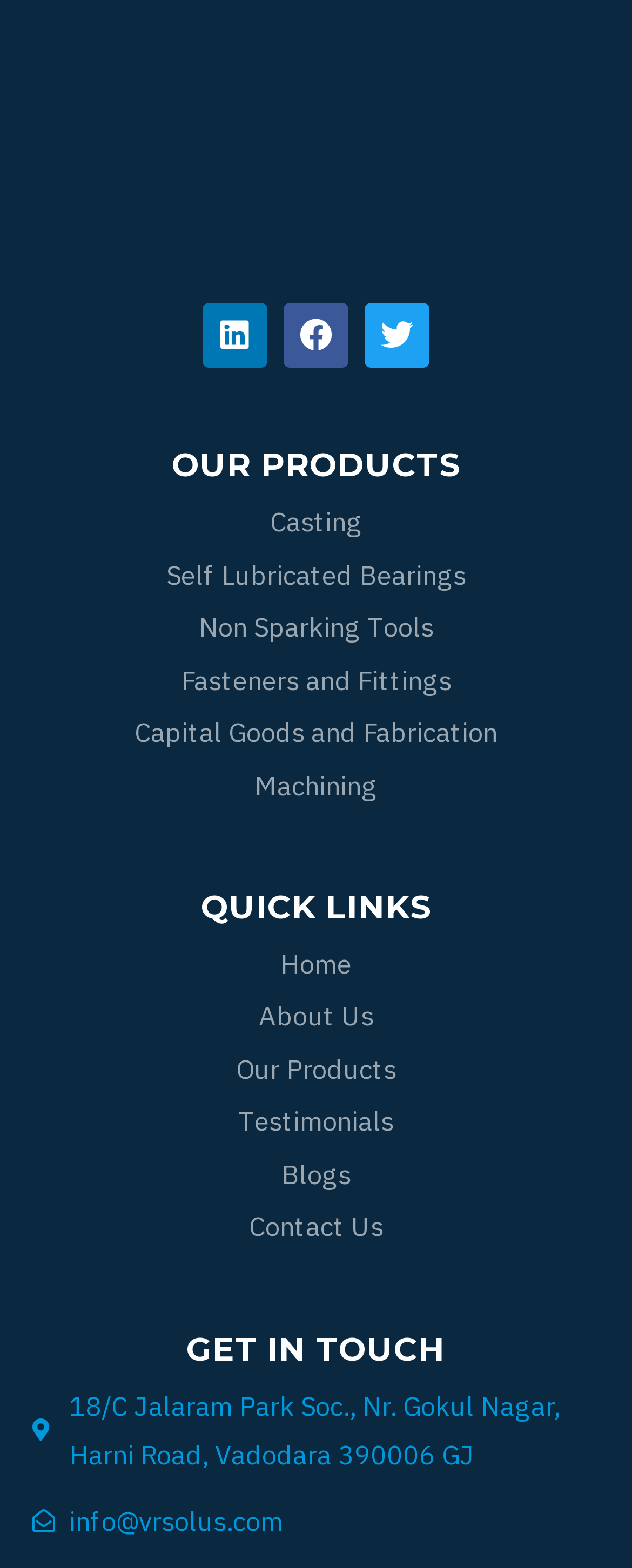Locate the bounding box coordinates of the clickable element to fulfill the following instruction: "Get in touch through email". Provide the coordinates as four float numbers between 0 and 1 in the format [left, top, right, bottom].

[0.051, 0.954, 0.949, 0.986]